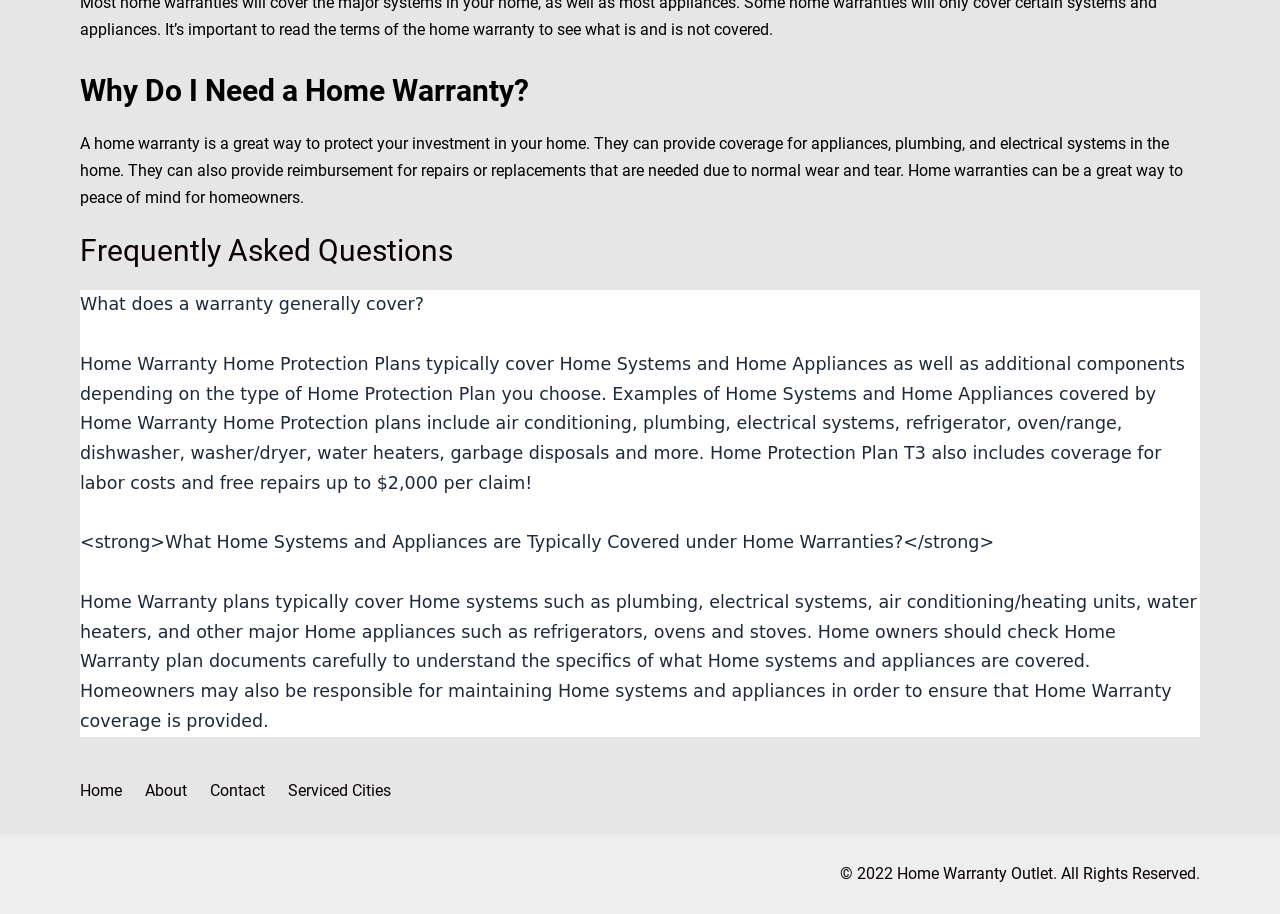What is typically covered under home warranties? From the image, respond with a single word or brief phrase.

Home Systems and Appliances